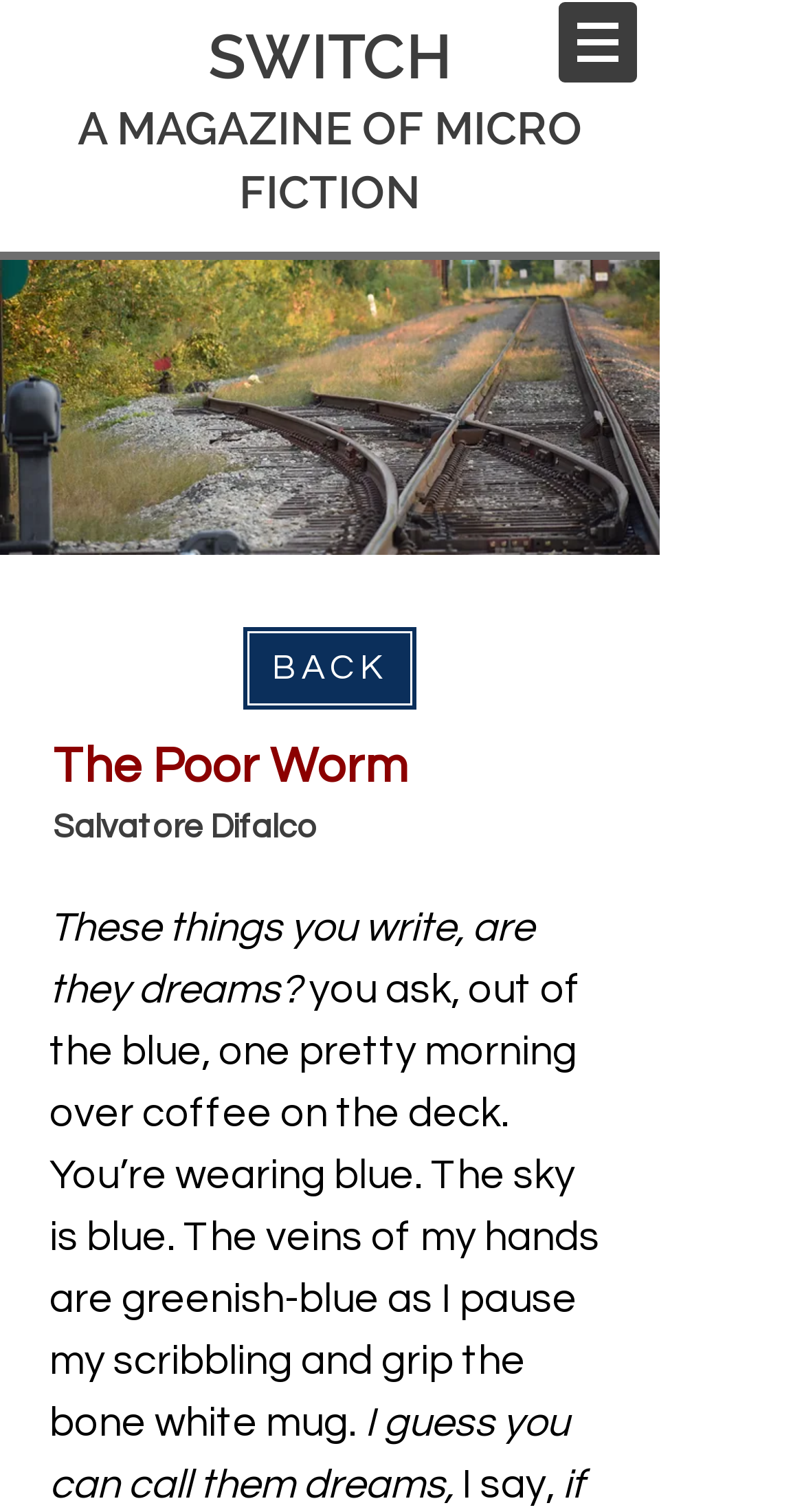What is the principal heading displayed on the webpage?

The Poor Worm